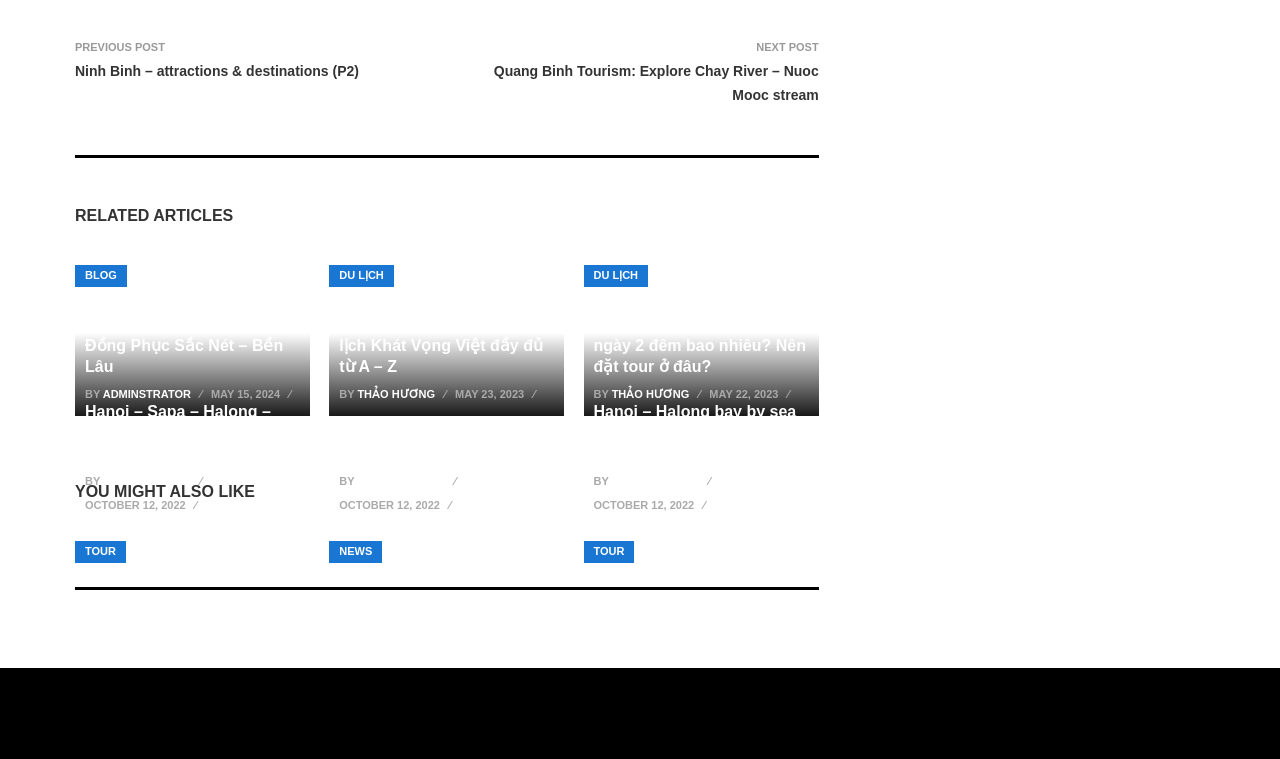Highlight the bounding box coordinates of the element that should be clicked to carry out the following instruction: "Click on the 'TOUR' link". The coordinates must be given as four float numbers ranging from 0 to 1, i.e., [left, top, right, bottom].

[0.059, 0.712, 0.098, 0.741]